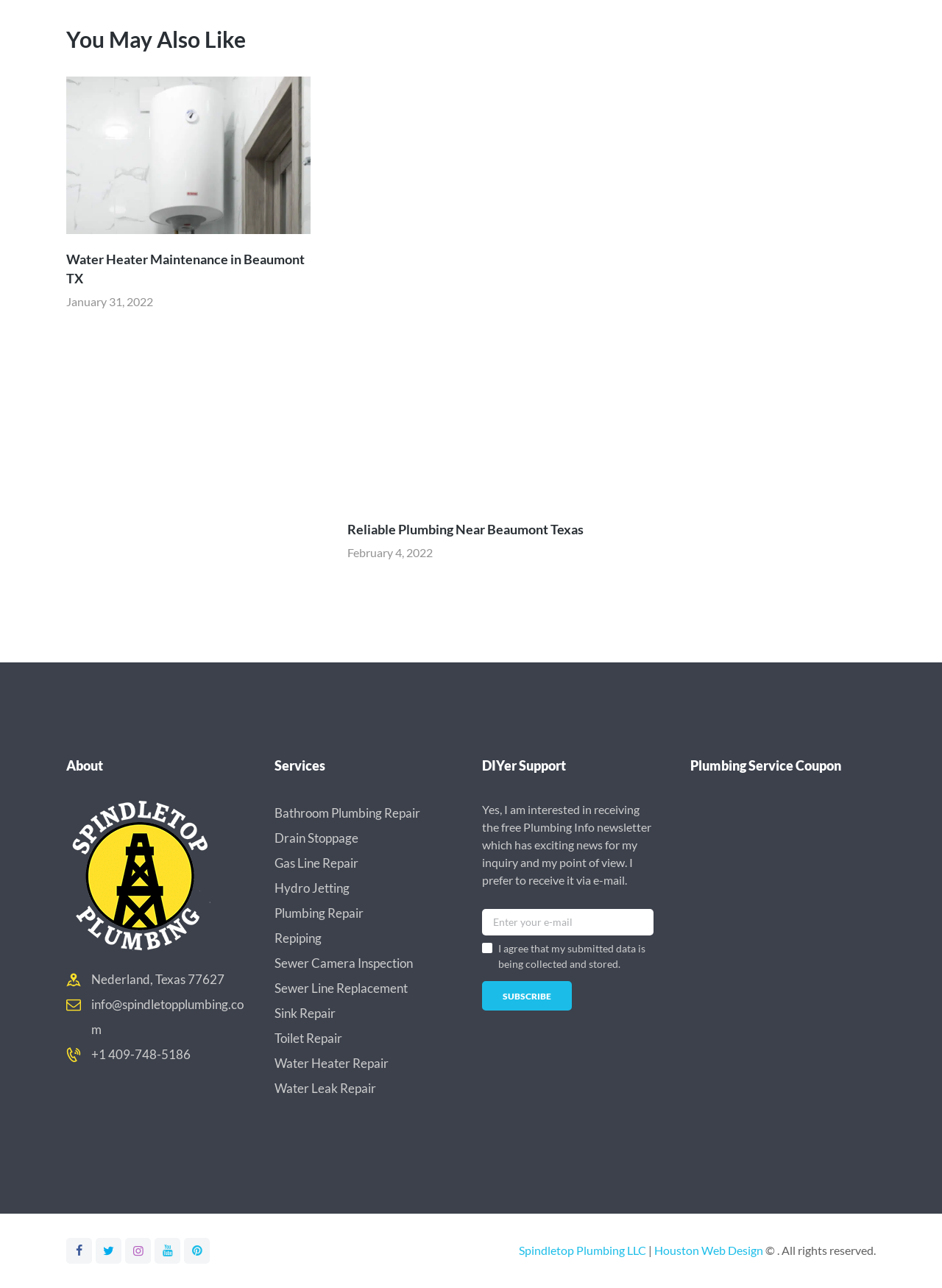Extract the bounding box coordinates for the UI element described by the text: "Plumbing Repair". The coordinates should be in the form of [left, top, right, bottom] with values between 0 and 1.

[0.291, 0.703, 0.386, 0.715]